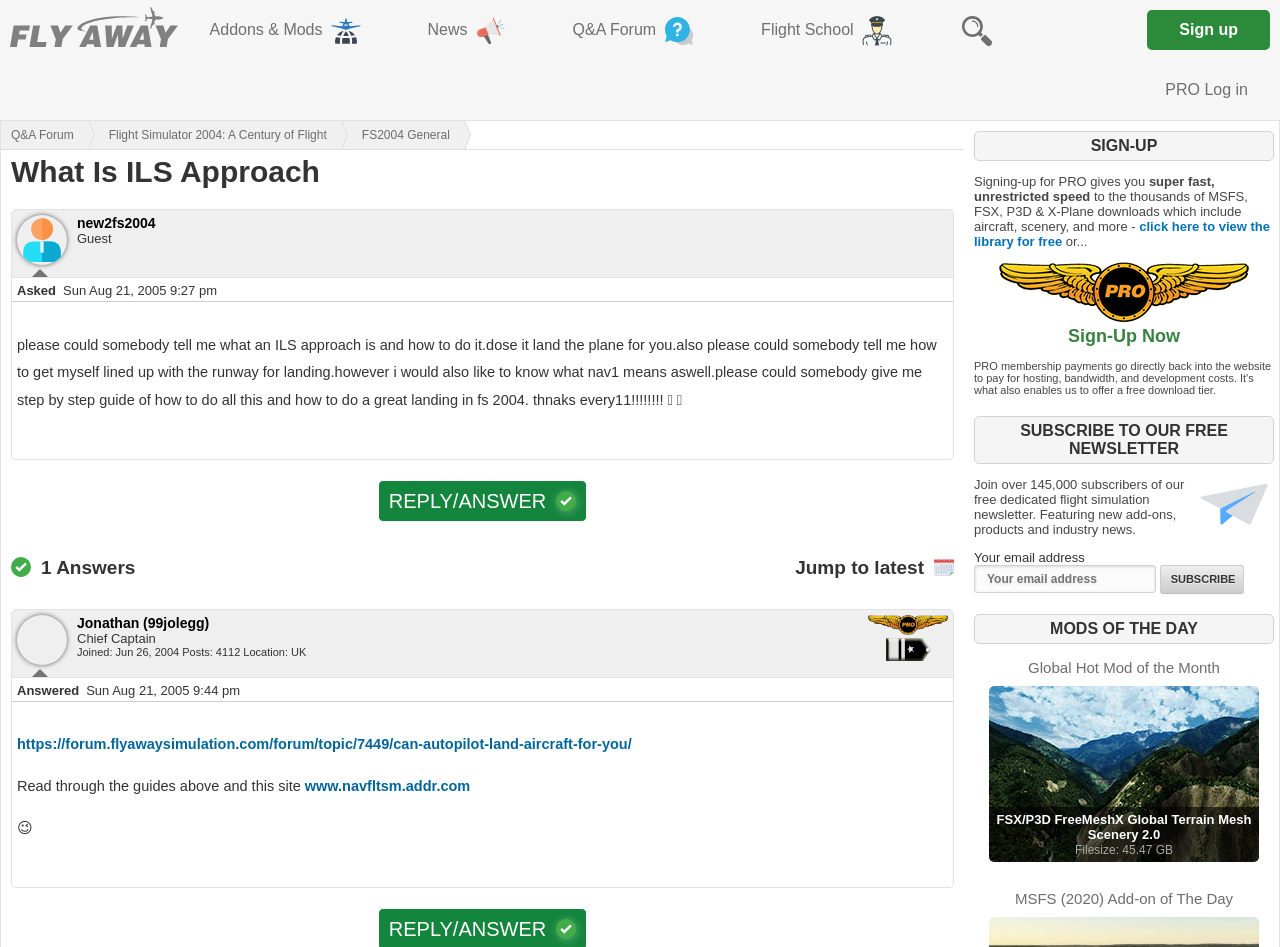Please find the bounding box coordinates of the element's region to be clicked to carry out this instruction: "Subscribe to the newsletter".

[0.906, 0.597, 0.972, 0.627]